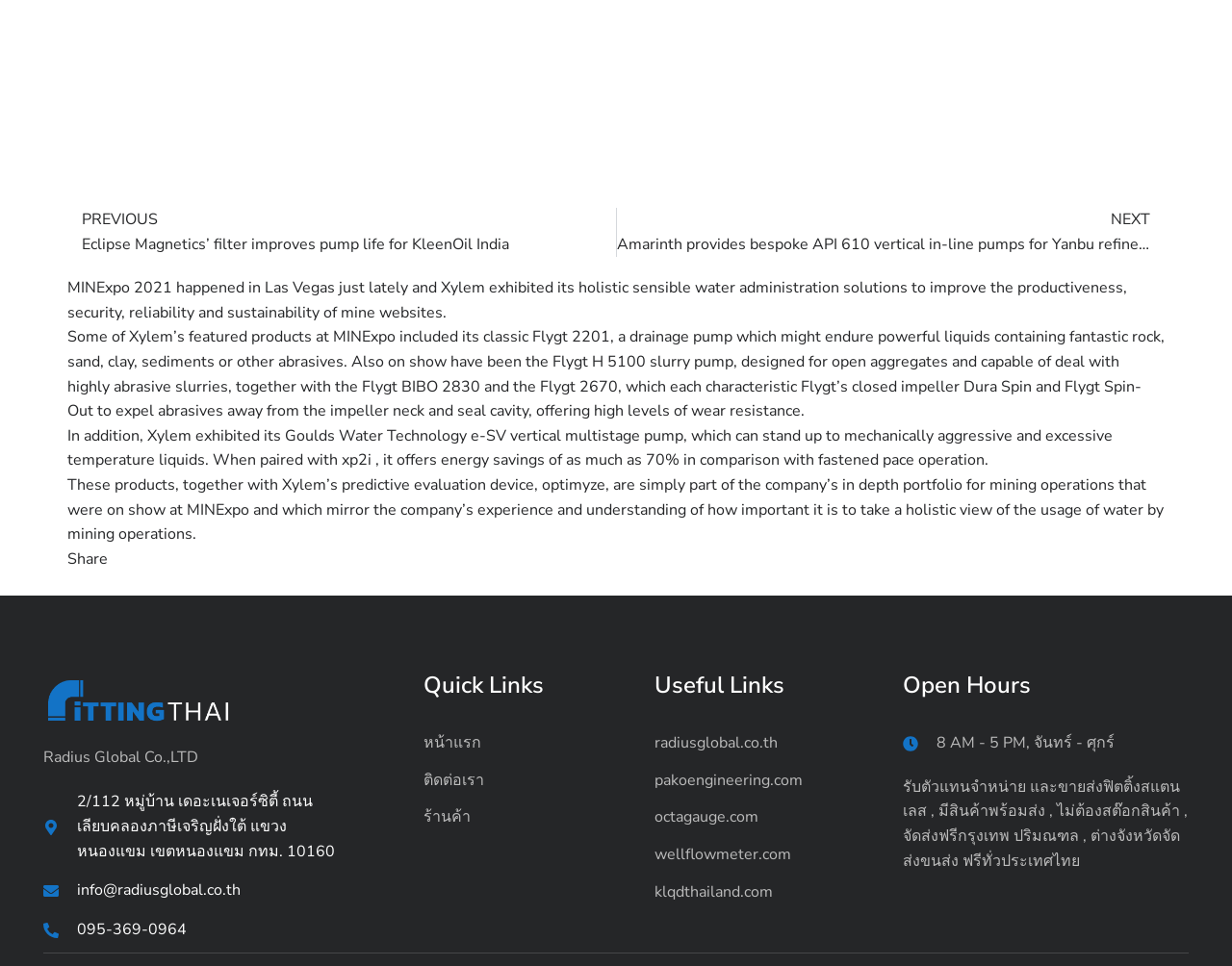Based on the image, please respond to the question with as much detail as possible:
What are the operating hours of the company?

The Open Hours section of the webpage mentions that the company operates from 8 AM to 5 PM, Monday to Friday.